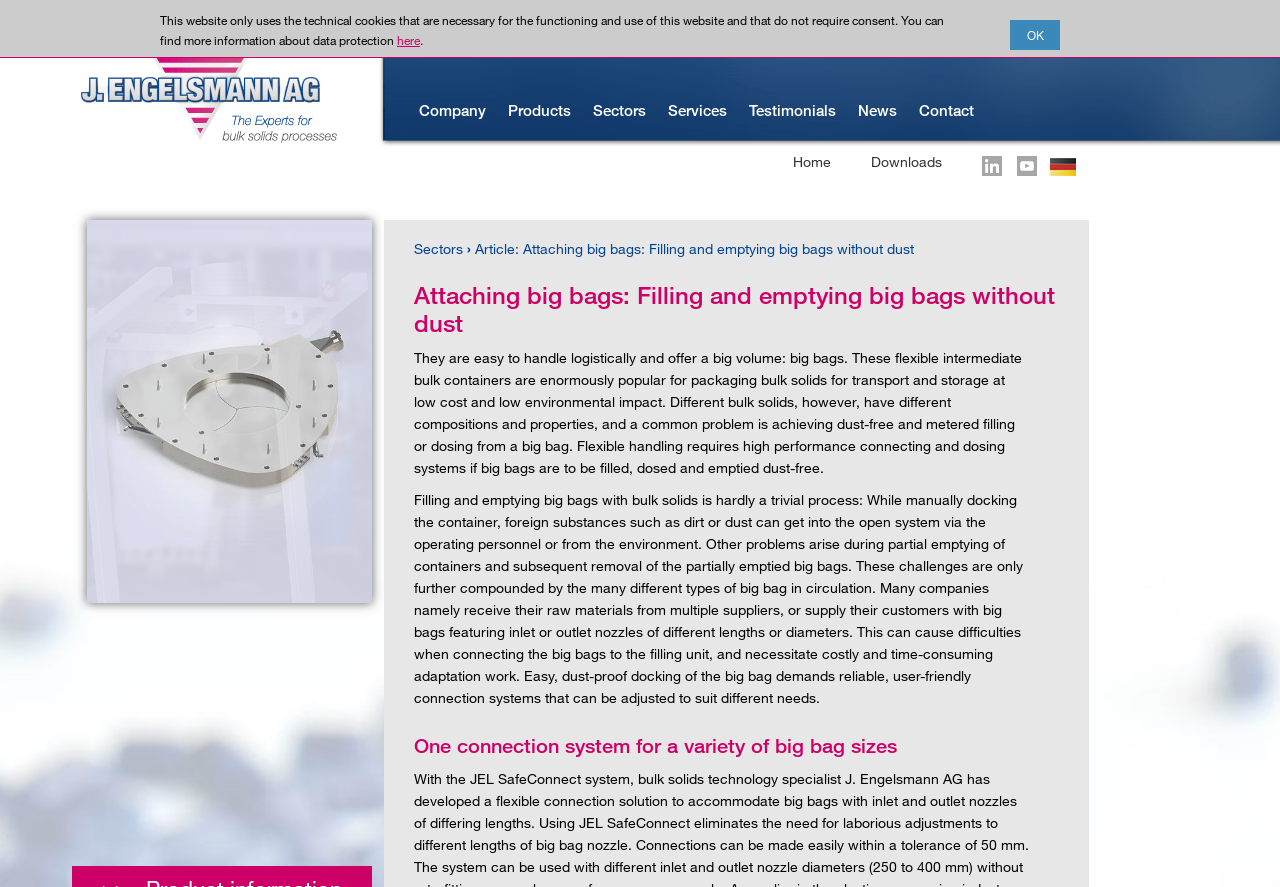Locate the bounding box coordinates of the area to click to fulfill this instruction: "Click on the 'Downloads' link". The bounding box should be presented as four float numbers between 0 and 1, in the order [left, top, right, bottom].

[0.665, 0.176, 0.752, 0.189]